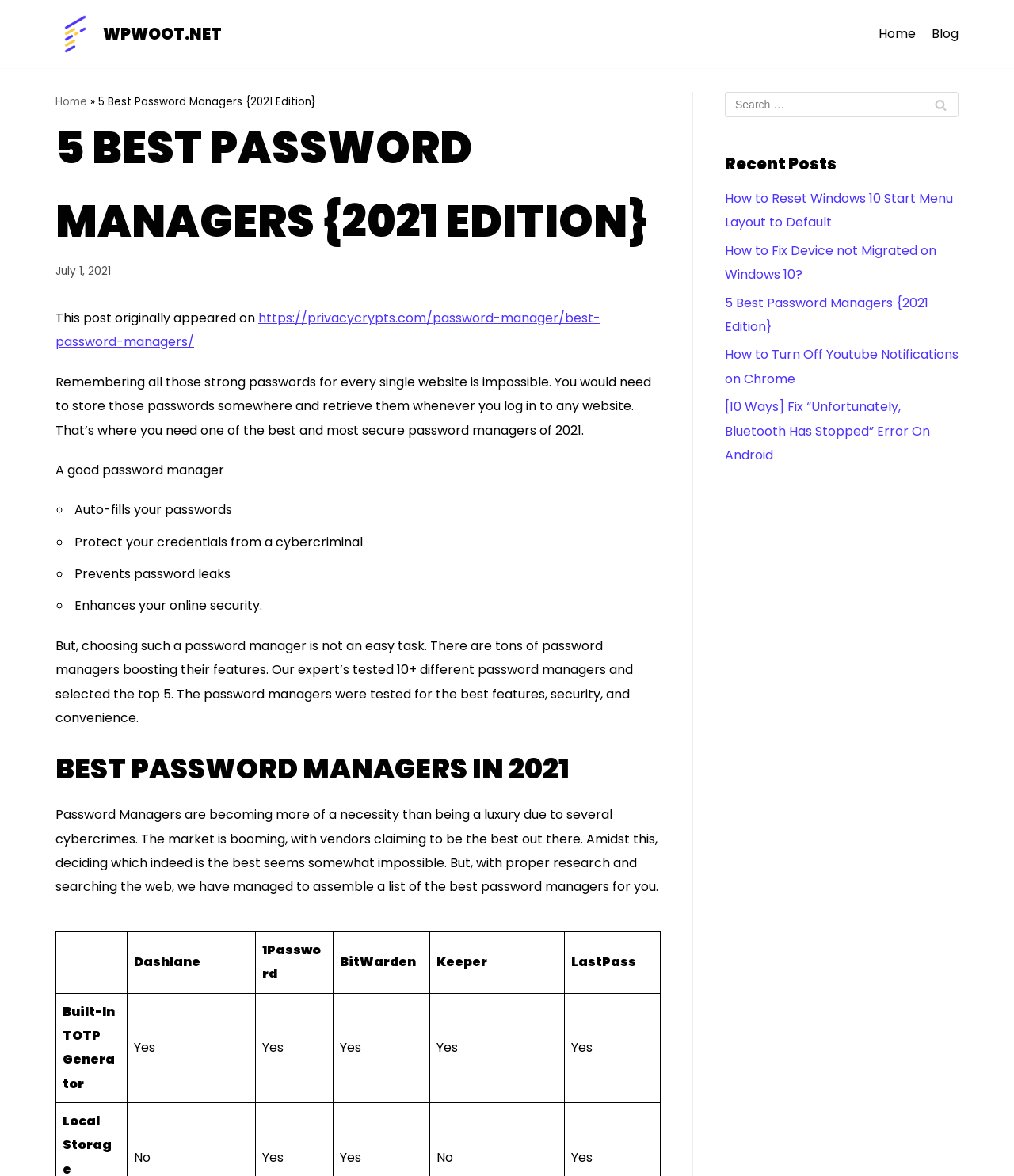Specify the bounding box coordinates of the element's area that should be clicked to execute the given instruction: "Click on the 'Home' link". The coordinates should be four float numbers between 0 and 1, i.e., [left, top, right, bottom].

[0.866, 0.02, 0.903, 0.038]